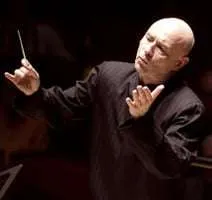Please provide a short answer using a single word or phrase for the question:
What is the atmosphere in the performance space?

Reverence and commitment